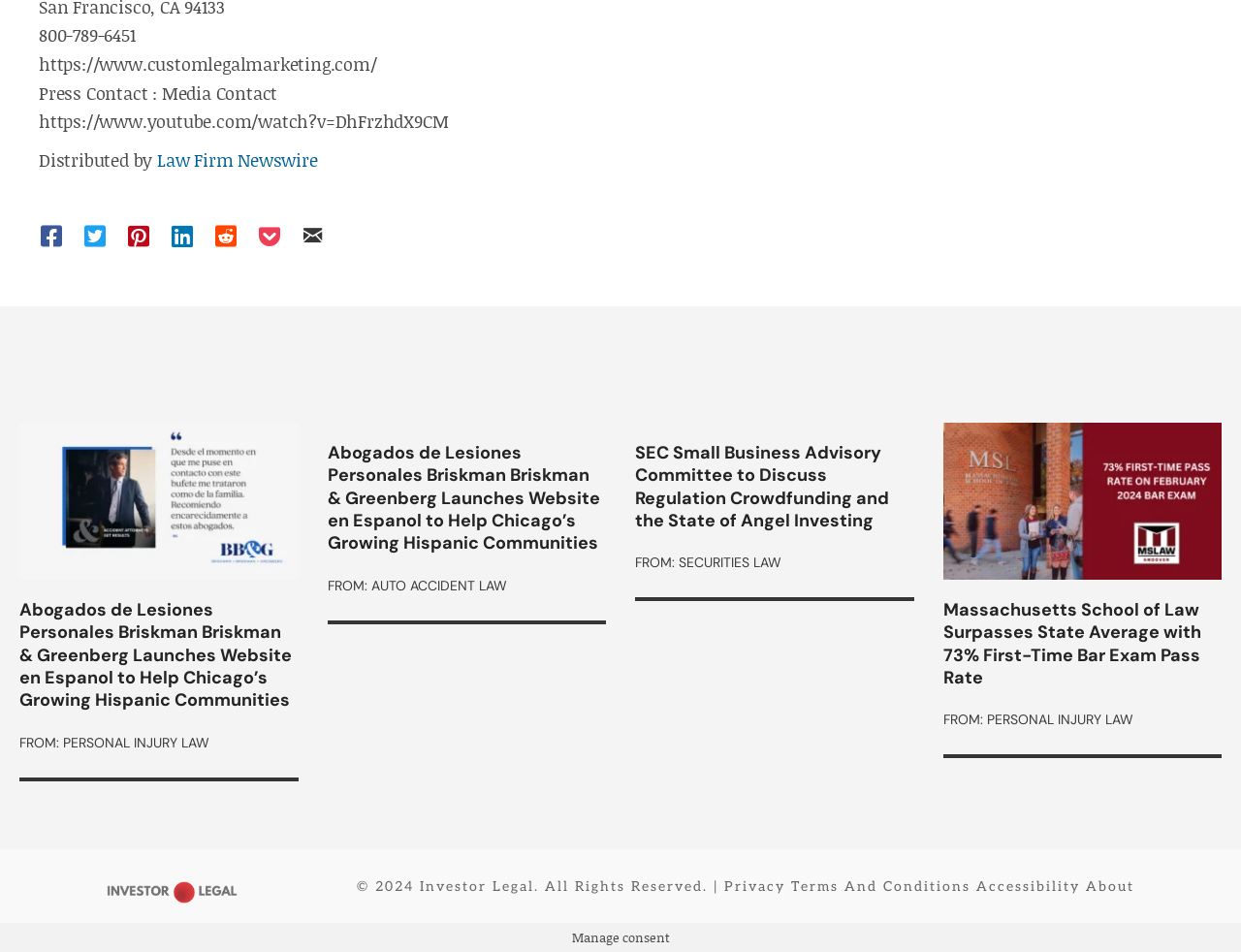Highlight the bounding box coordinates of the region I should click on to meet the following instruction: "Read the news about Abogados de Lesiones Personales".

[0.016, 0.511, 0.24, 0.537]